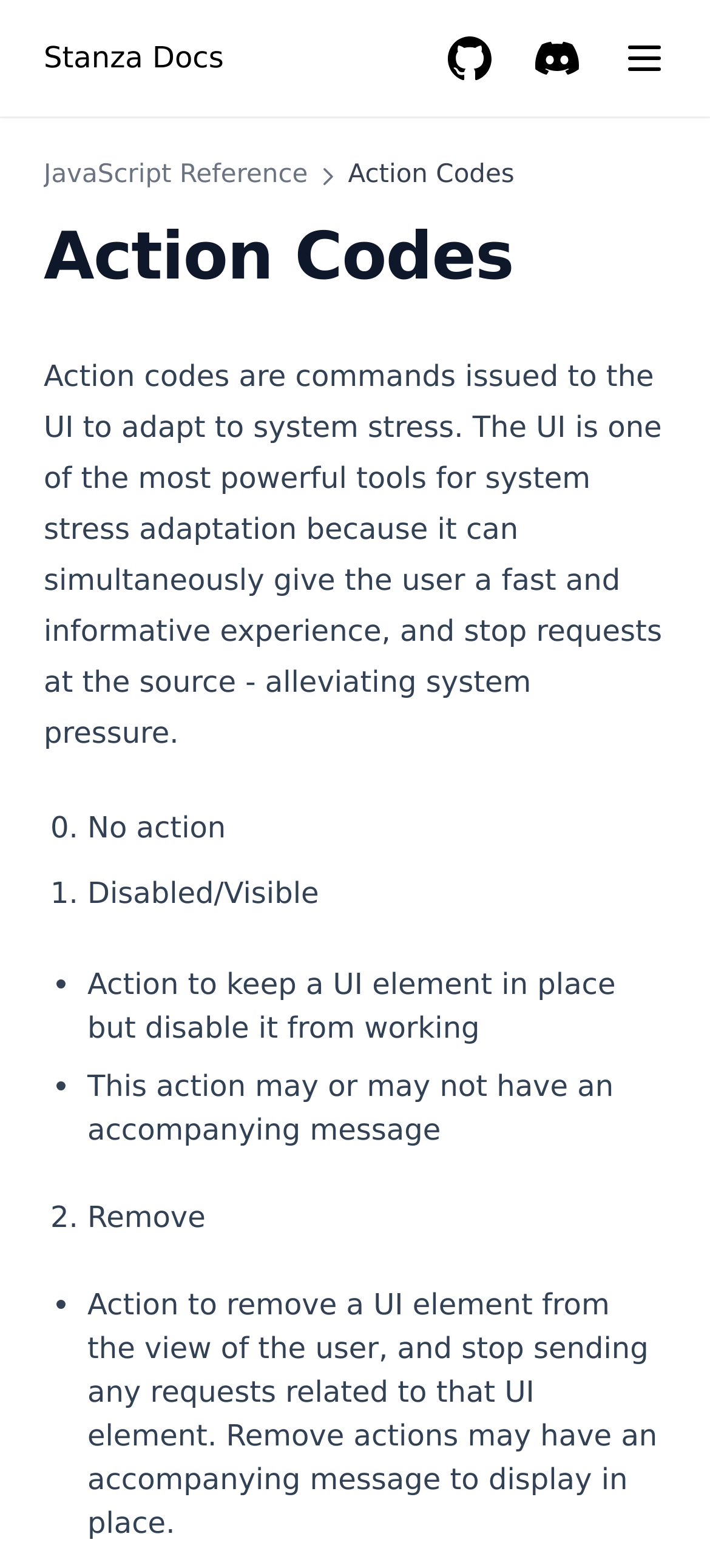Use a single word or phrase to answer the question:
How many types of Action Codes are listed?

3